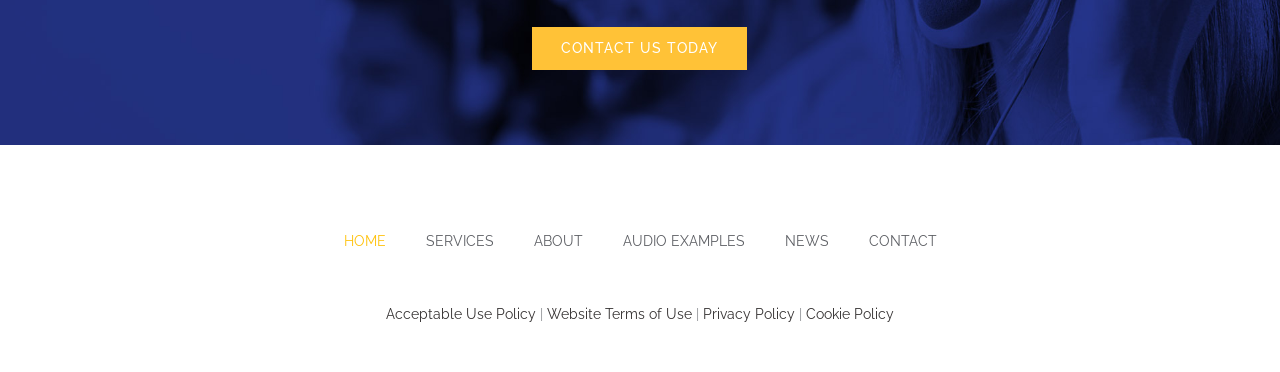Give a concise answer using one word or a phrase to the following question:
How many main sections are in the webpage?

3